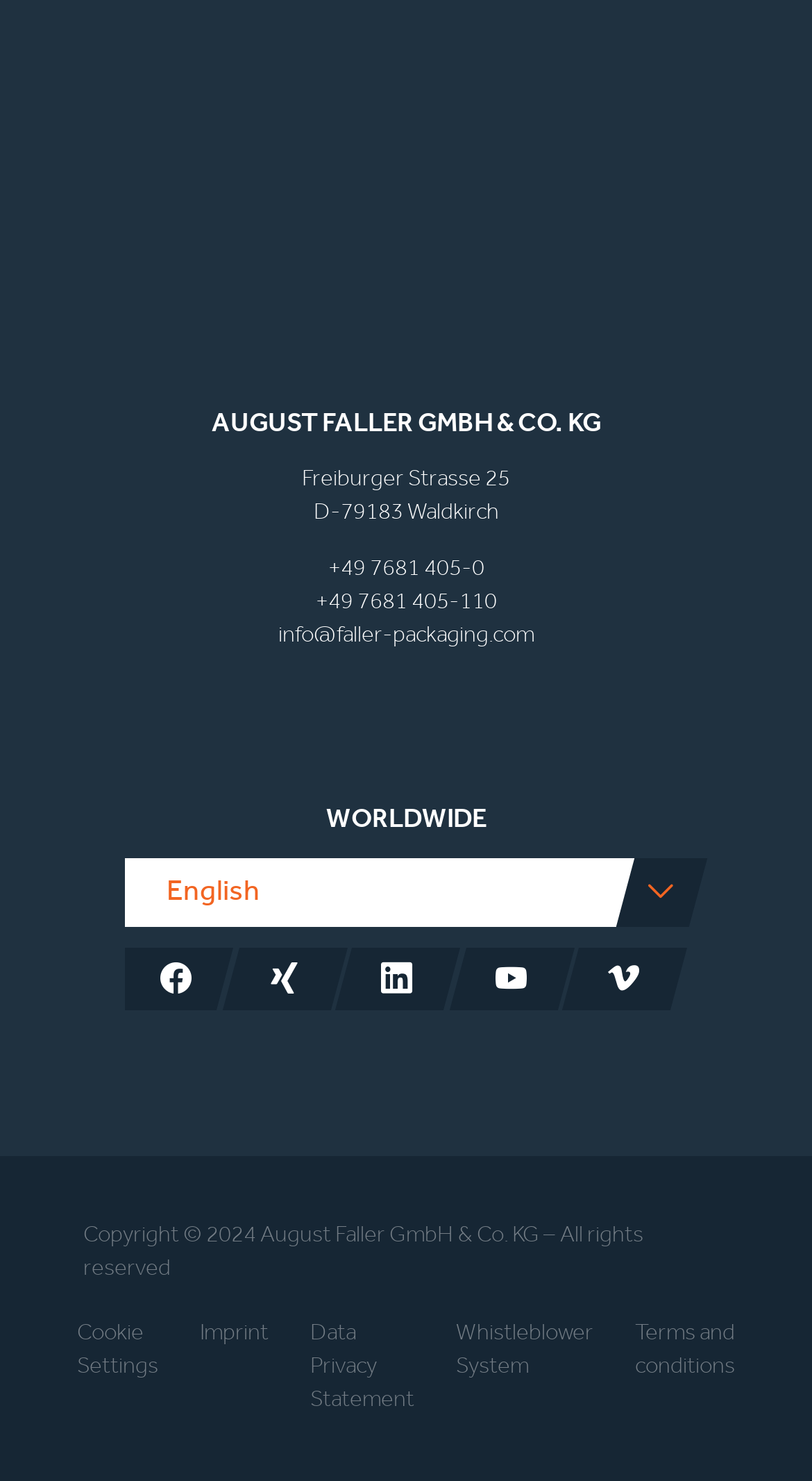Based on the element description: "Data Privacy Statement", identify the bounding box coordinates for this UI element. The coordinates must be four float numbers between 0 and 1, listed as [left, top, right, bottom].

[0.382, 0.89, 0.51, 0.954]